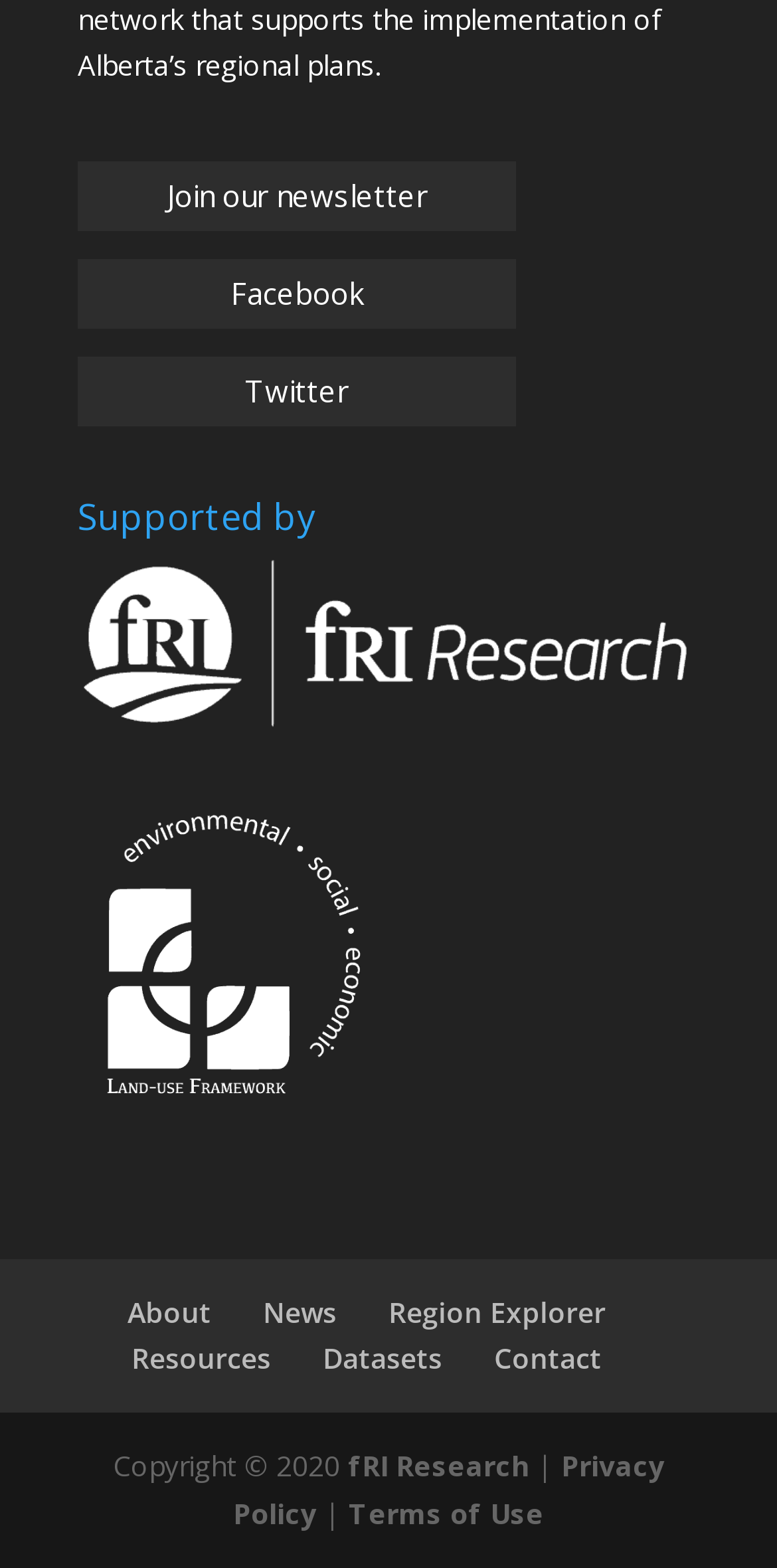How many social media links are available?
Provide a thorough and detailed answer to the question.

I counted the number of social media links available on the webpage, which are Facebook, Twitter, and another unspecified link. Therefore, there are 3 social media links available.